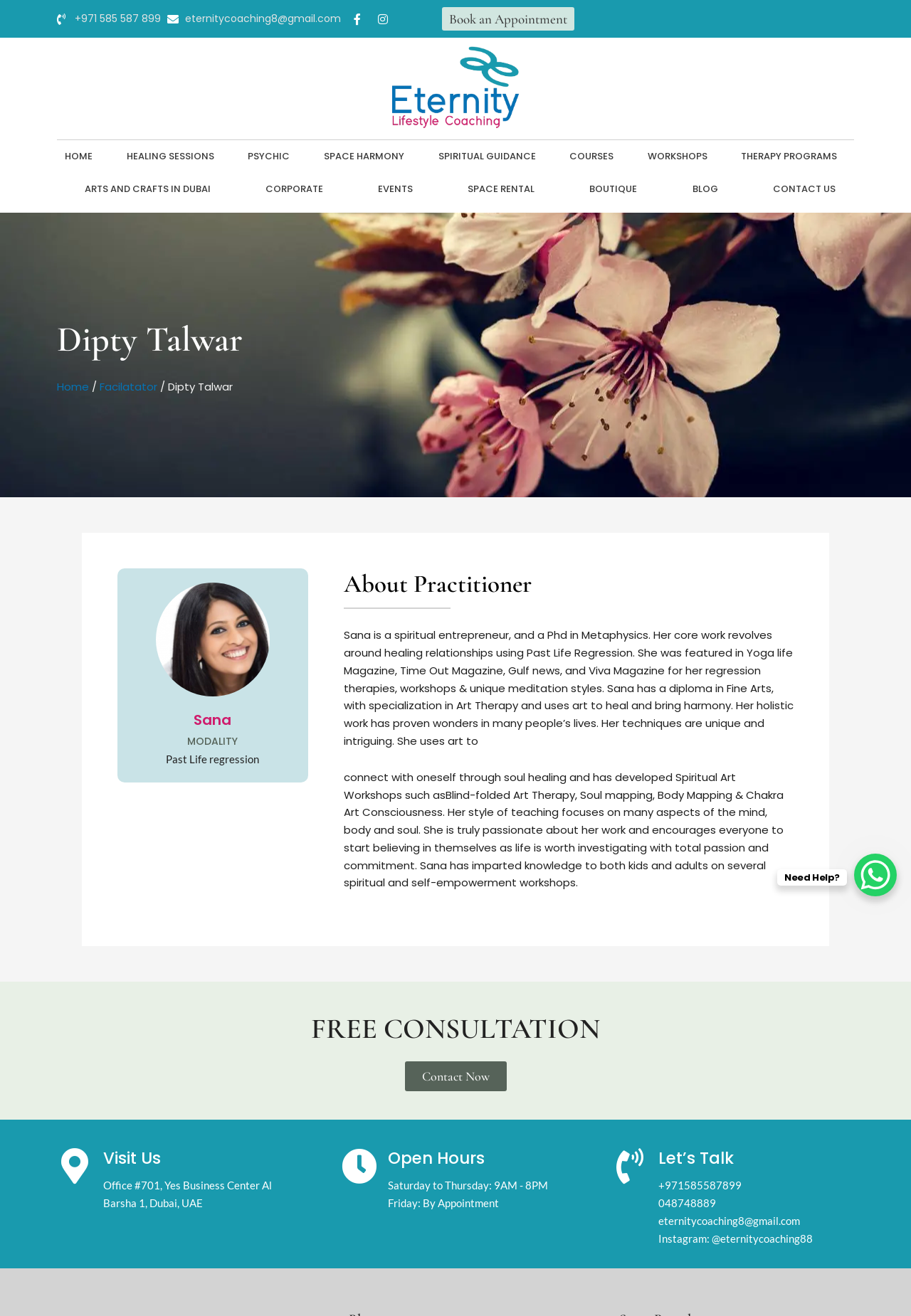What is the name of the logo?
Look at the image and respond with a one-word or short phrase answer.

Eternity Lifestyle Coaching Dubai Logo